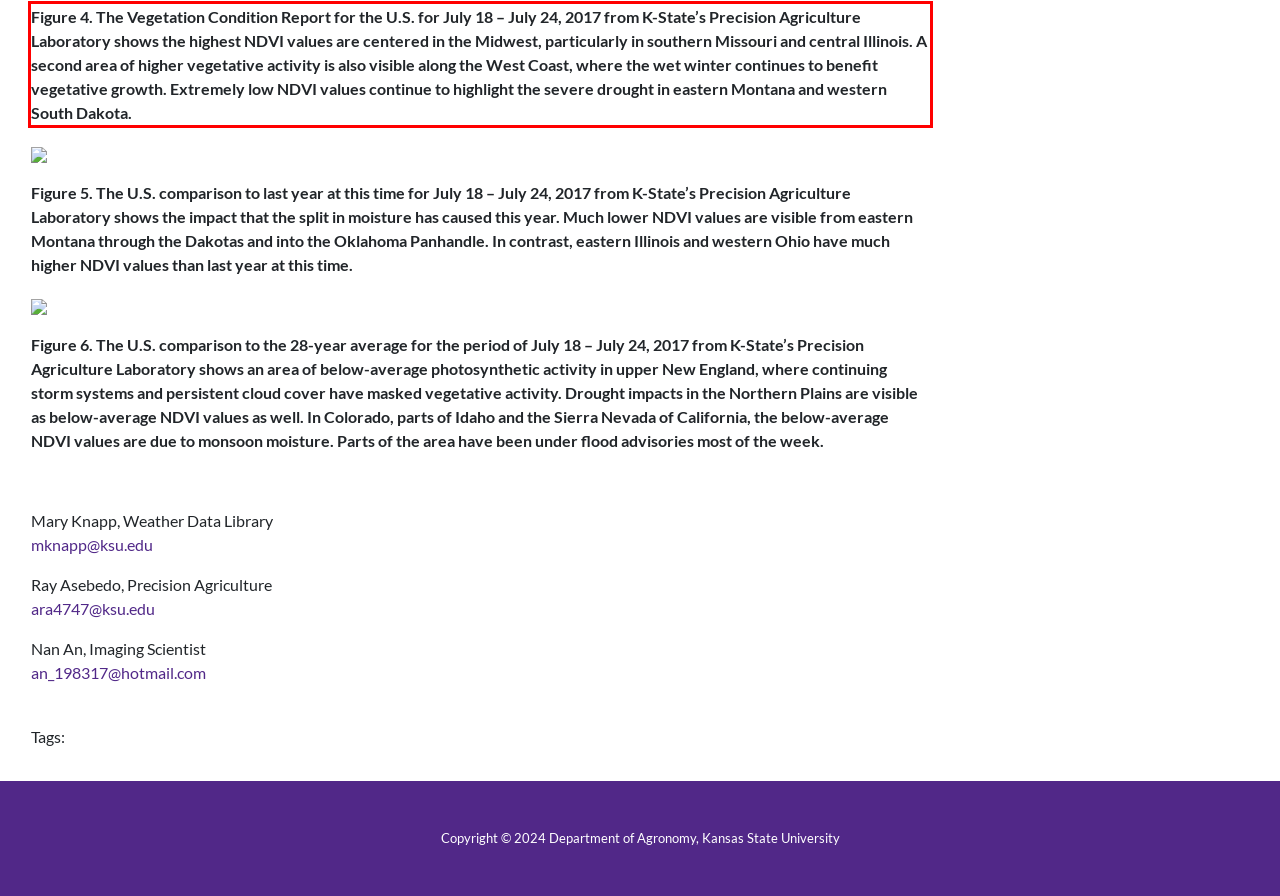Your task is to recognize and extract the text content from the UI element enclosed in the red bounding box on the webpage screenshot.

Figure 4. The Vegetation Condition Report for the U.S. for July 18 – July 24, 2017 from K-State’s Precision Agriculture Laboratory shows the highest NDVI values are centered in the Midwest, particularly in southern Missouri and central Illinois. A second area of higher vegetative activity is also visible along the West Coast, where the wet winter continues to benefit vegetative growth. Extremely low NDVI values continue to highlight the severe drought in eastern Montana and western South Dakota.